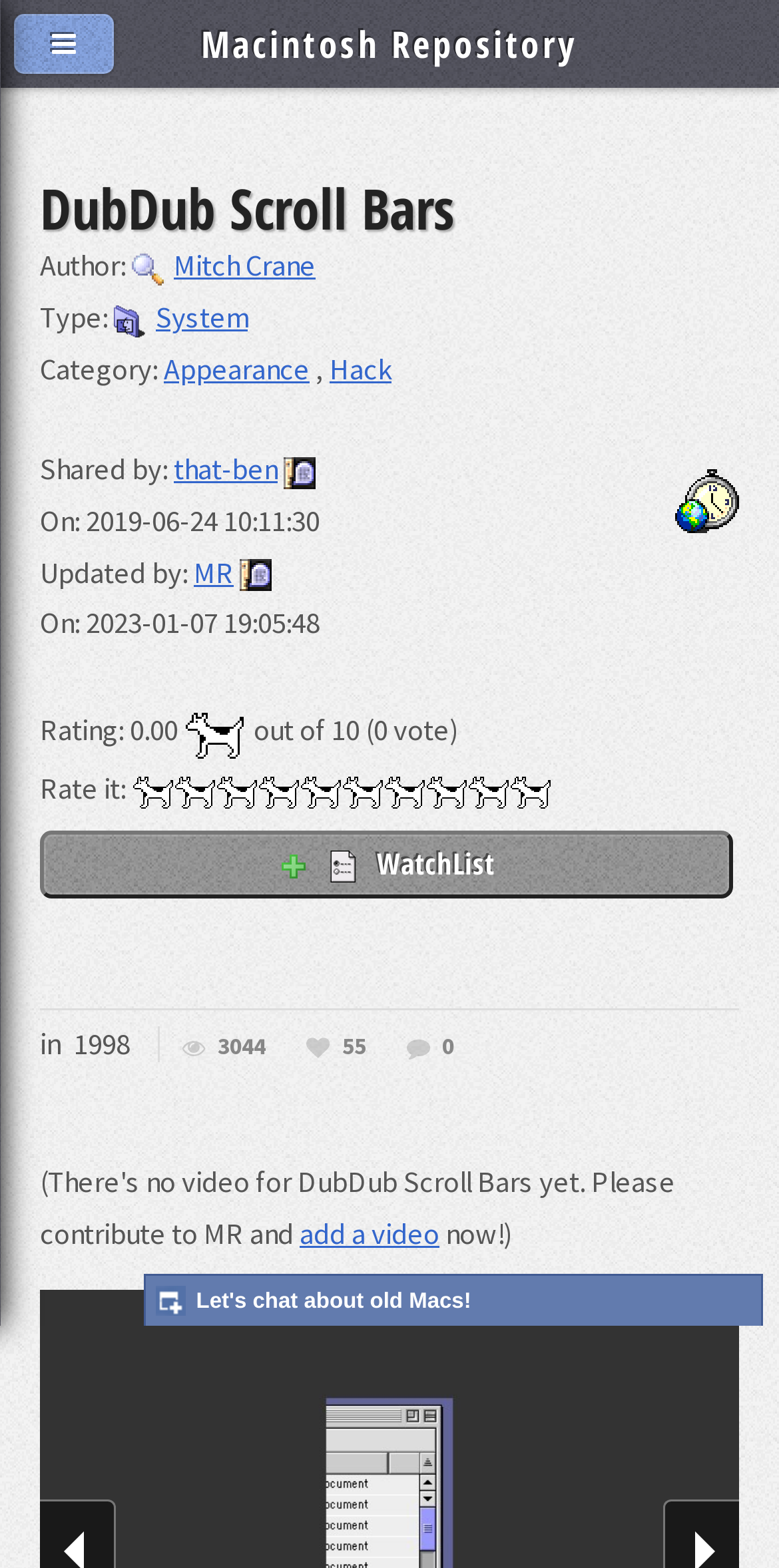What is the current rating of DubDub Scroll Bars?
Using the visual information, answer the question in a single word or phrase.

0.00 out of 10